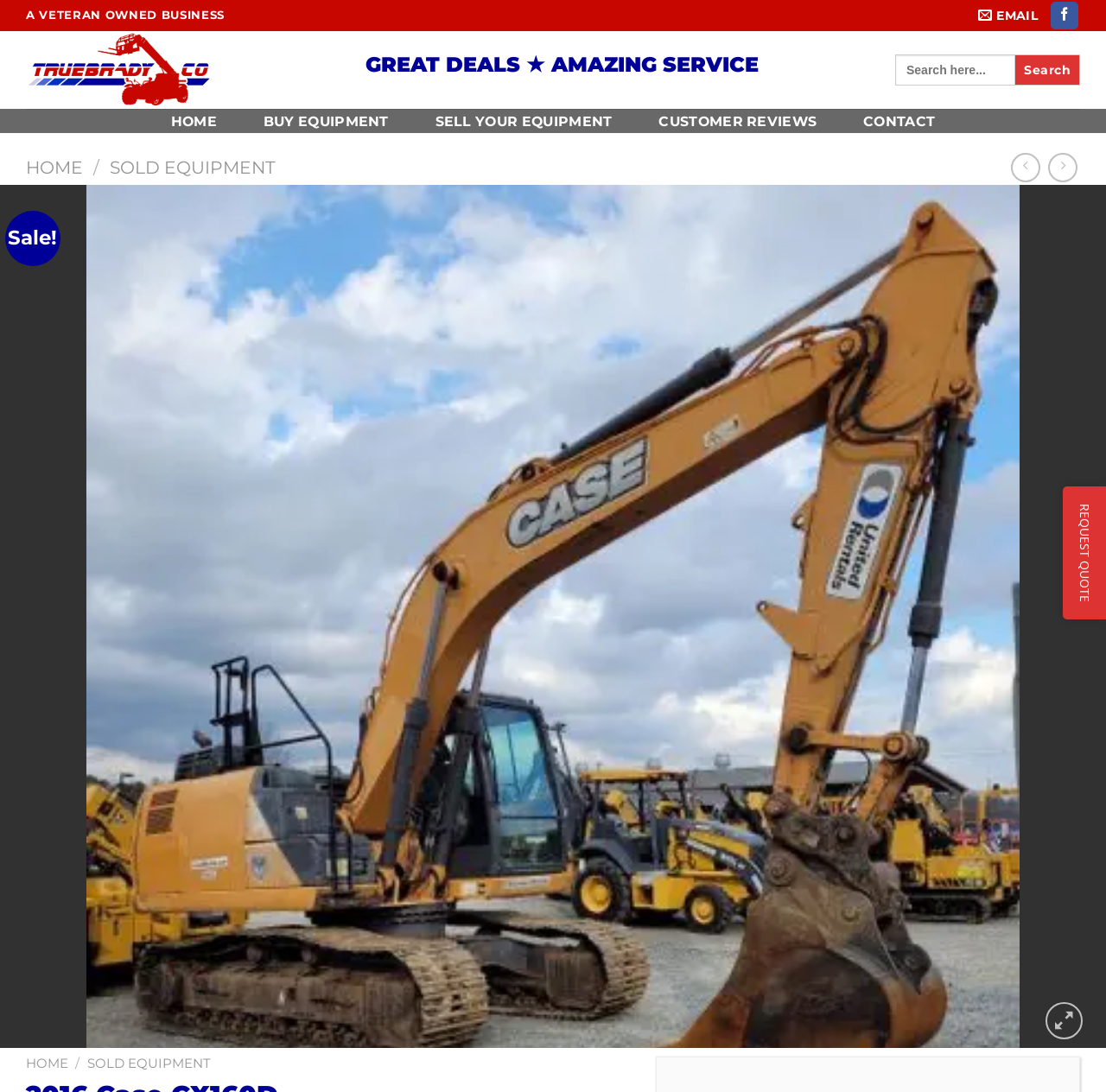How many navigation links are there?
Give a one-word or short-phrase answer derived from the screenshot.

6